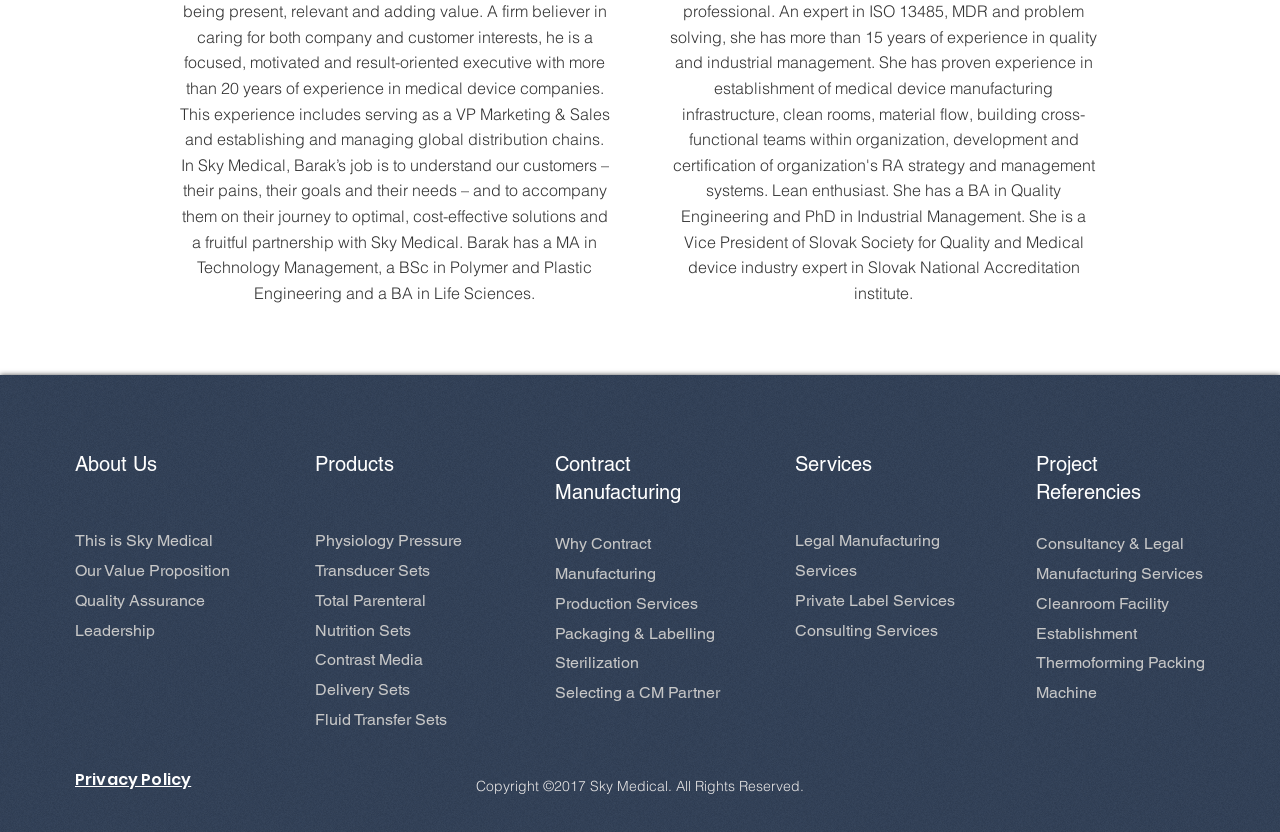Locate the bounding box coordinates of the segment that needs to be clicked to meet this instruction: "Click on About Us".

[0.059, 0.542, 0.123, 0.572]